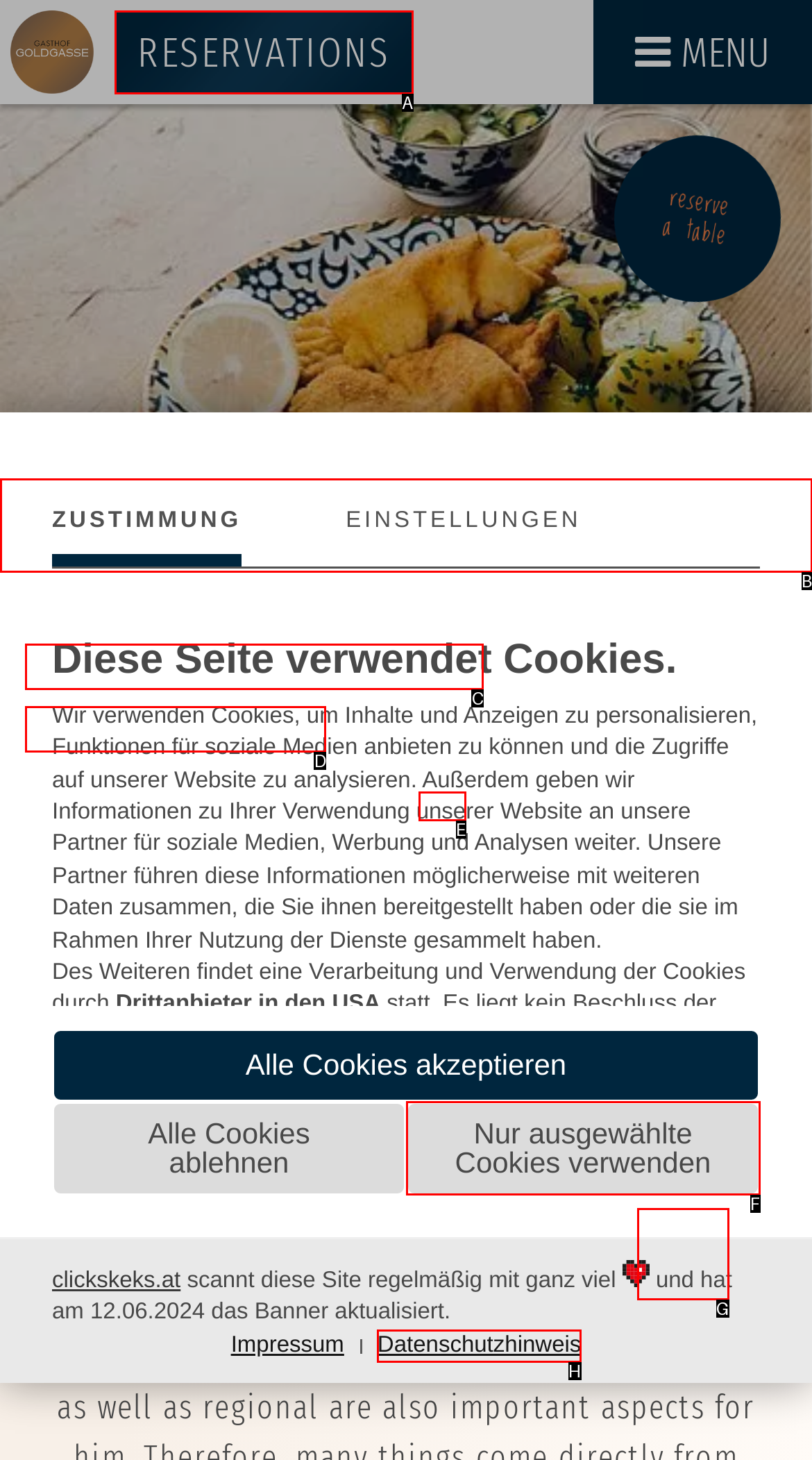Determine which option you need to click to execute the following task: Open the GIFT CERTIFICATES page. Provide your answer as a single letter.

B